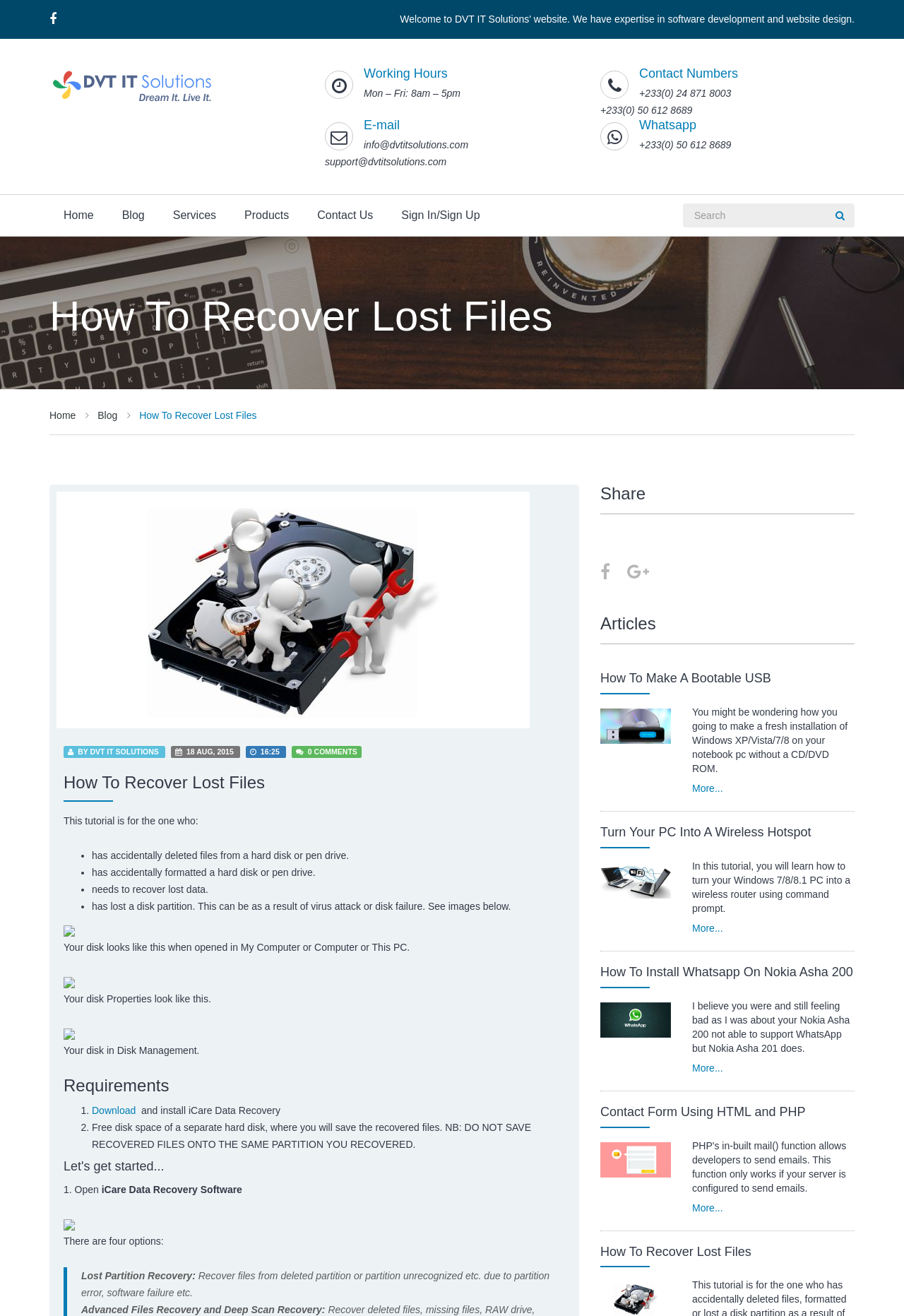What is the company name?
Based on the screenshot, provide a one-word or short-phrase response.

DVT IT Solutions